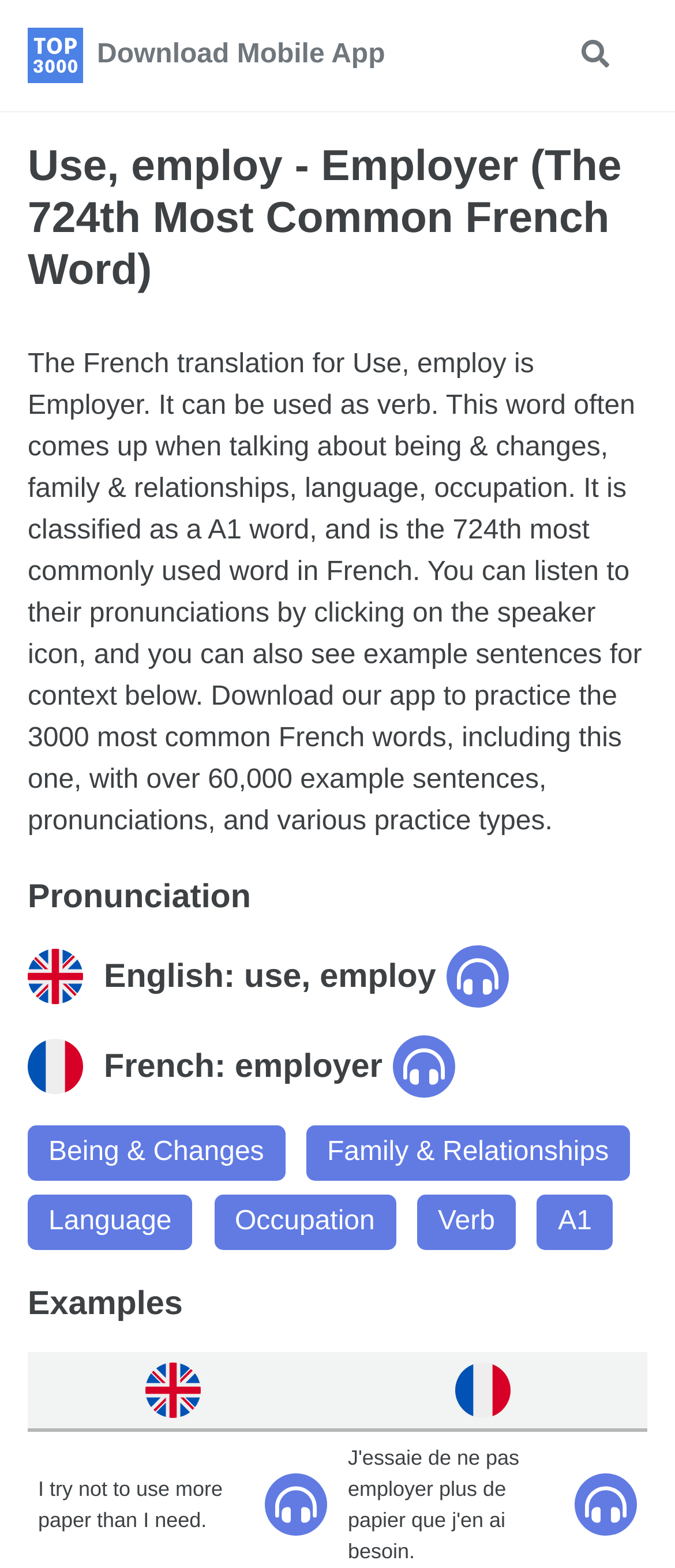Respond with a single word or short phrase to the following question: 
What is the French translation for 'Use, employ'?

Employer